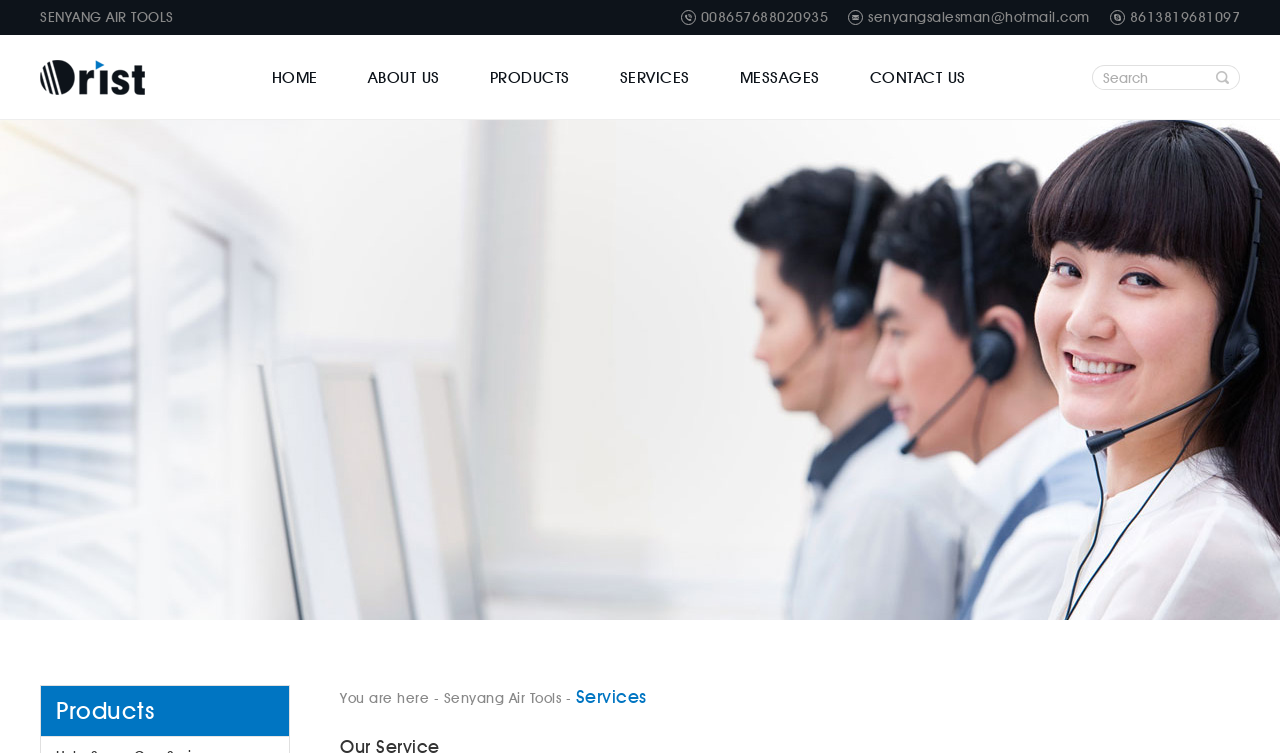What is the company name?
From the details in the image, answer the question comprehensively.

The company name is obtained from the StaticText element 'SENYANG AIR TOOLS' at the top of the webpage.